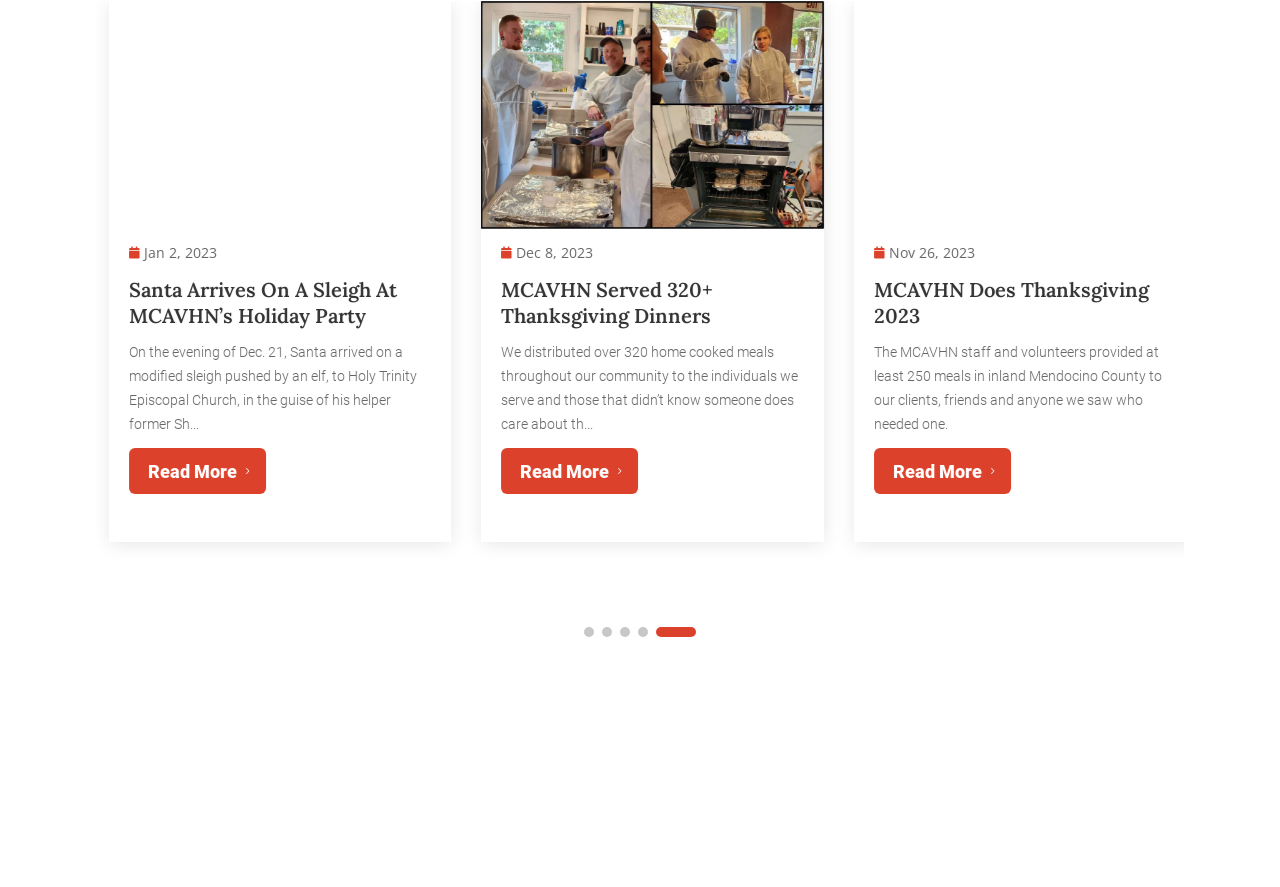Please locate the bounding box coordinates of the element's region that needs to be clicked to follow the instruction: "Learn about MCAVHN Recognizes International Opioid Overdose Awareness Day". The bounding box coordinates should be provided as four float numbers between 0 and 1, i.e., [left, top, right, bottom].

[0.681, 0.546, 0.78, 0.574]